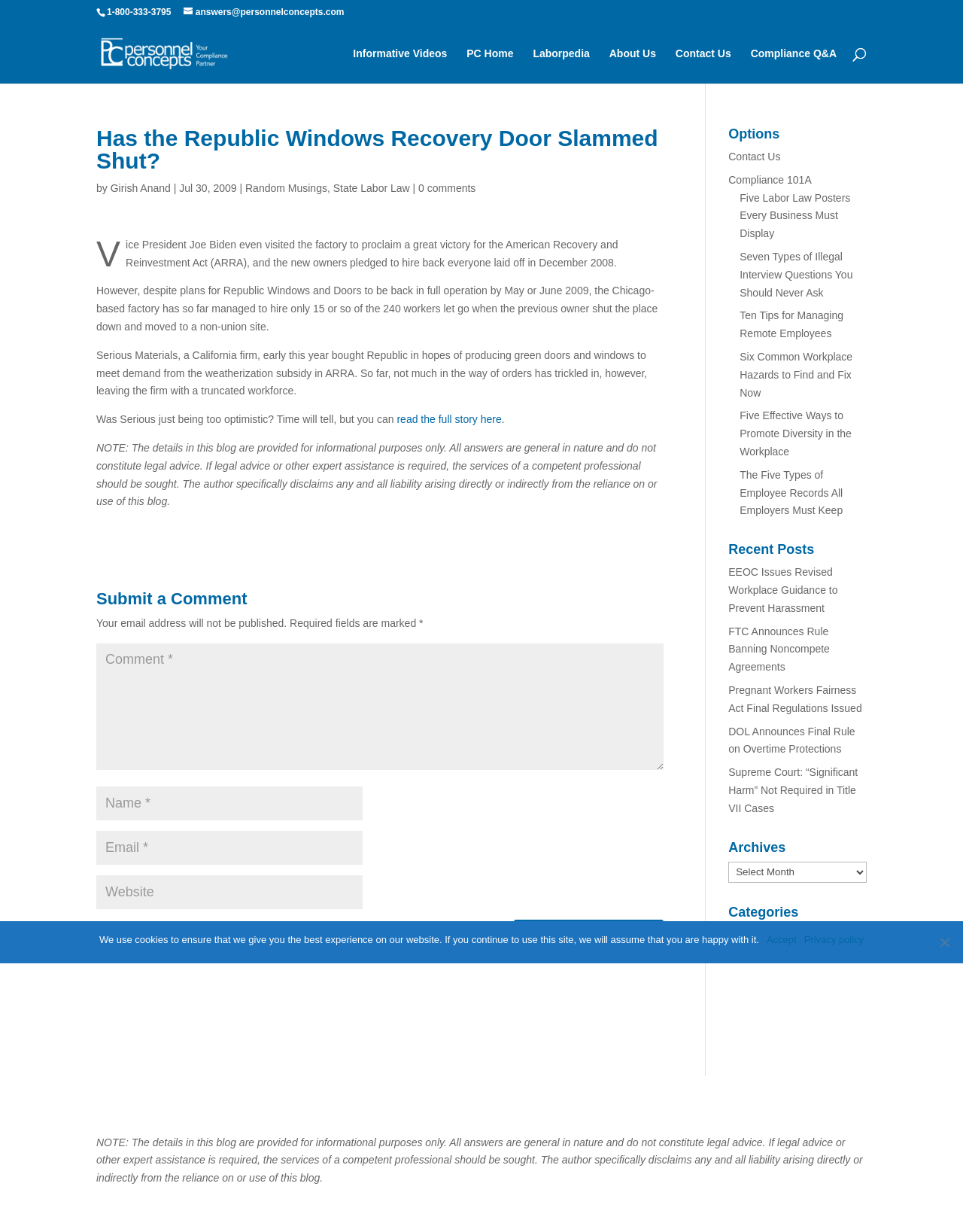Using the given description, provide the bounding box coordinates formatted as (top-left x, top-left y, bottom-right x, bottom-right y), with all values being floating point numbers between 0 and 1. Description: input value="Name *" name="author"

[0.1, 0.638, 0.377, 0.666]